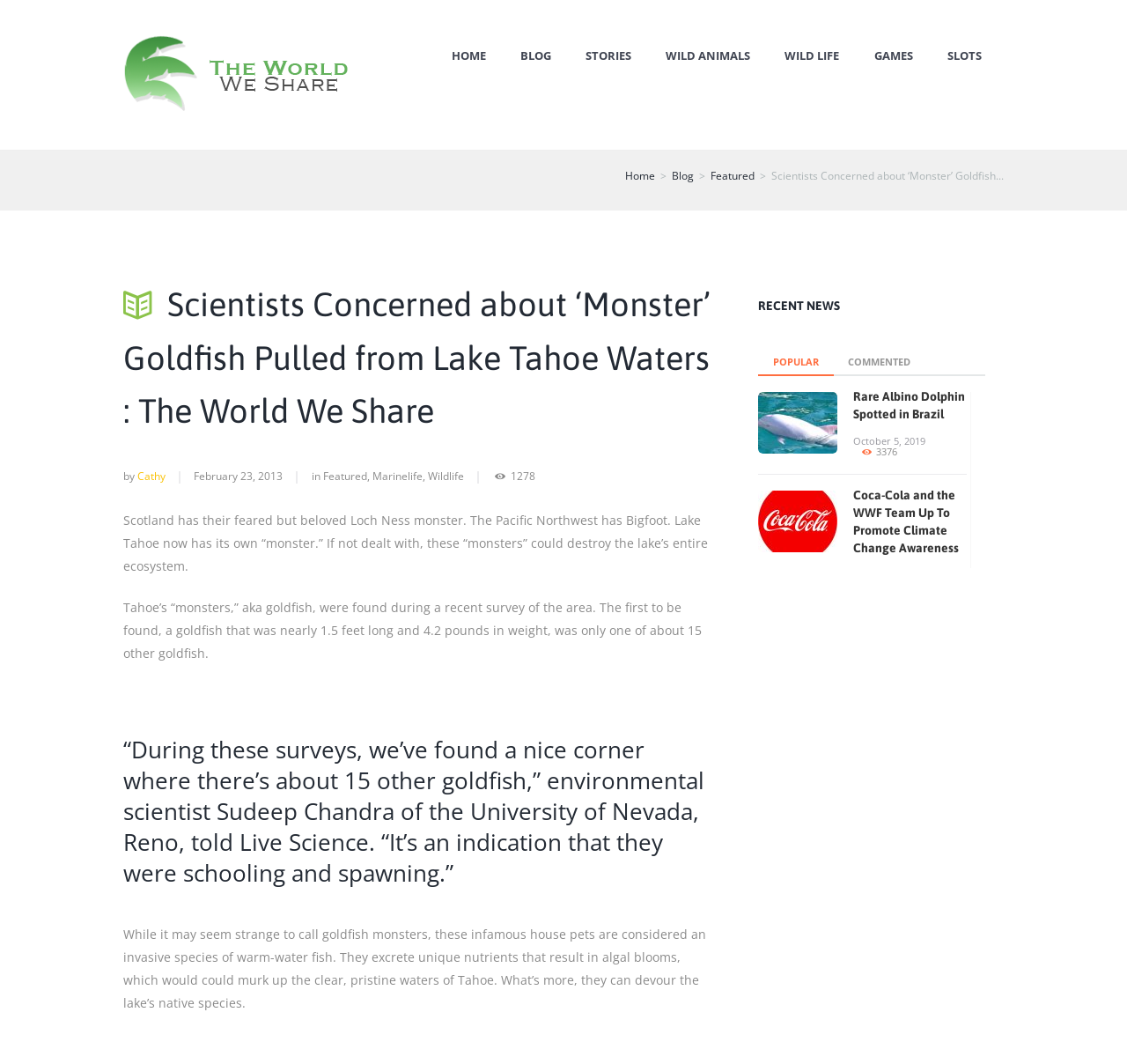Please determine the primary heading and provide its text.

Scientists Concerned about ‘Monster’ Goldfish Pulled from Lake Tahoe Waters : The World We Share